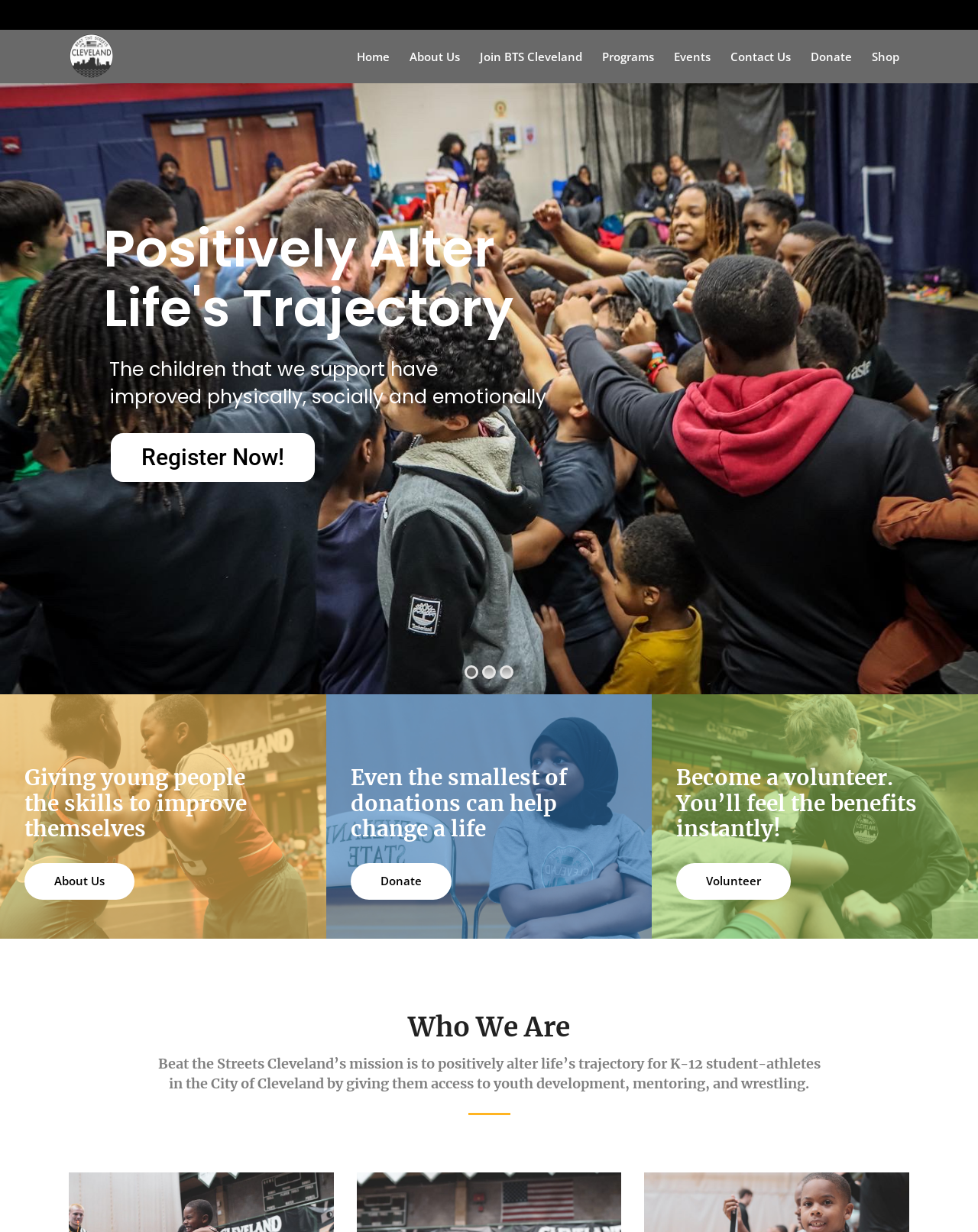Please specify the bounding box coordinates of the clickable region necessary for completing the following instruction: "Click the Home link". The coordinates must consist of four float numbers between 0 and 1, i.e., [left, top, right, bottom].

[0.355, 0.024, 0.409, 0.067]